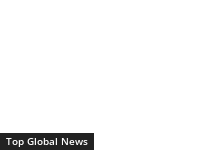Where is the title 'Top Global News' positioned?
Please provide a single word or phrase as the answer based on the screenshot.

At the bottom